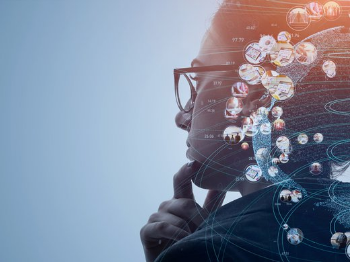Give a detailed explanation of what is happening in the image.

The image features a contemplative individual wearing glasses, with a striking design overlay that incorporates various digital and technological elements. This artistic representation emphasizes the themes of data, technology, and introspection, highlighting the intricate relationship between human thought and digital information. 

The individual appears deep in thought, with their hand thoughtfully placed on their chin, suggesting a moment of reflection or exploration of complex ideas. The overlay consists of diverse digital icons and graphs, symbolizing the vast and interconnected nature of modern information, data analytics, and the digital landscape. This imagery aligns with the themes presented in the adjacent article titled "Protecting Freedom of Thought in the Digital Age," authored by Susie Alegre, further underscoring the importance of navigating technological advancements while safeguarding personal freedom of expression and thought processes. 

The overall composition conveys a blend of intellectual curiosity and the challenges posed by technological influences, making it a powerful visual representation of contemporary discourse surrounding technology and society.